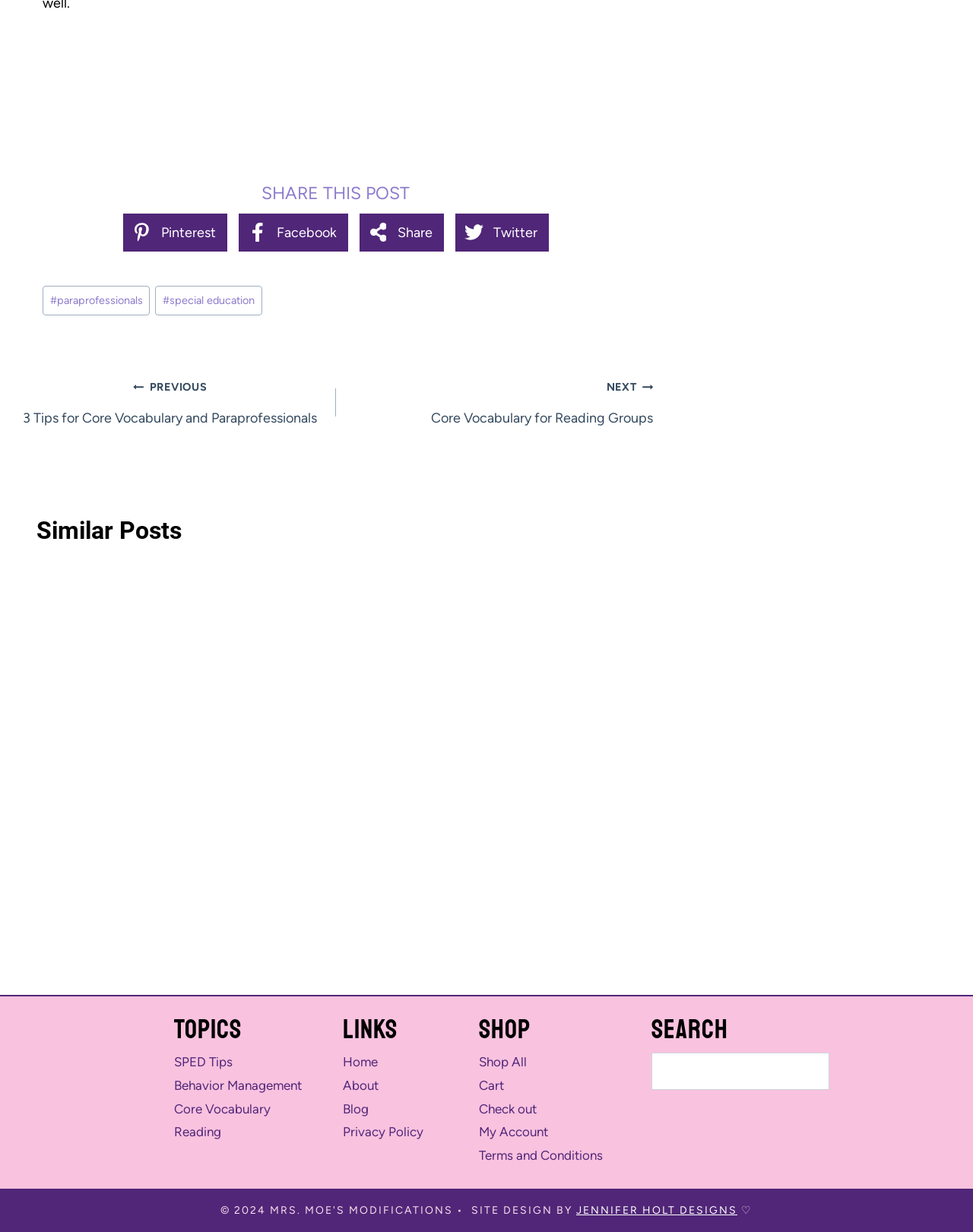Bounding box coordinates are specified in the format (top-left x, top-left y, bottom-right x, bottom-right y). All values are floating point numbers bounded between 0 and 1. Please provide the bounding box coordinate of the region this sentence describes: Terms and Conditions

[0.492, 0.931, 0.62, 0.944]